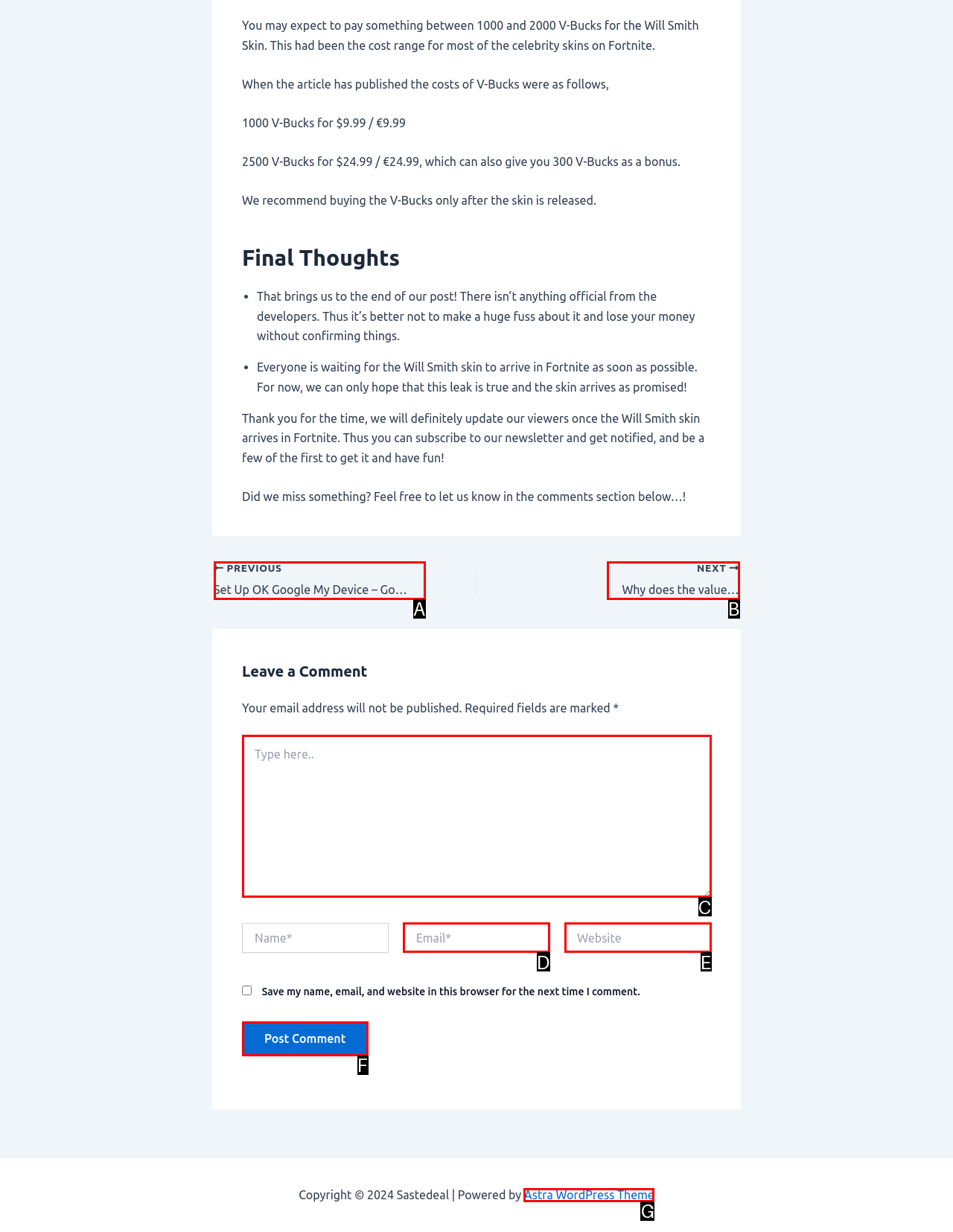Select the letter that corresponds to this element description: Astra WordPress Theme
Answer with the letter of the correct option directly.

G